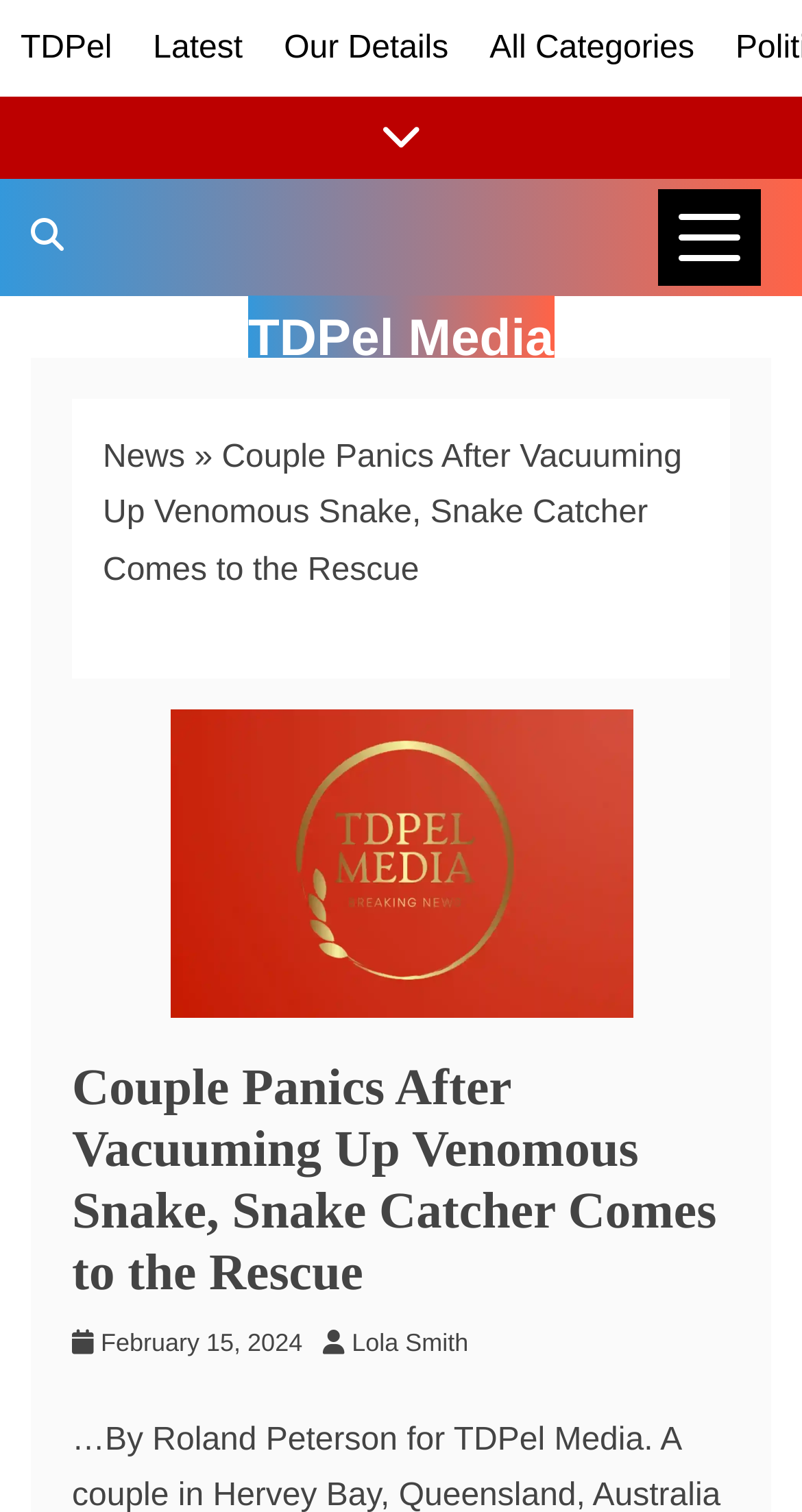Could you provide the bounding box coordinates for the portion of the screen to click to complete this instruction: "view news categories"?

[0.821, 0.125, 0.949, 0.189]